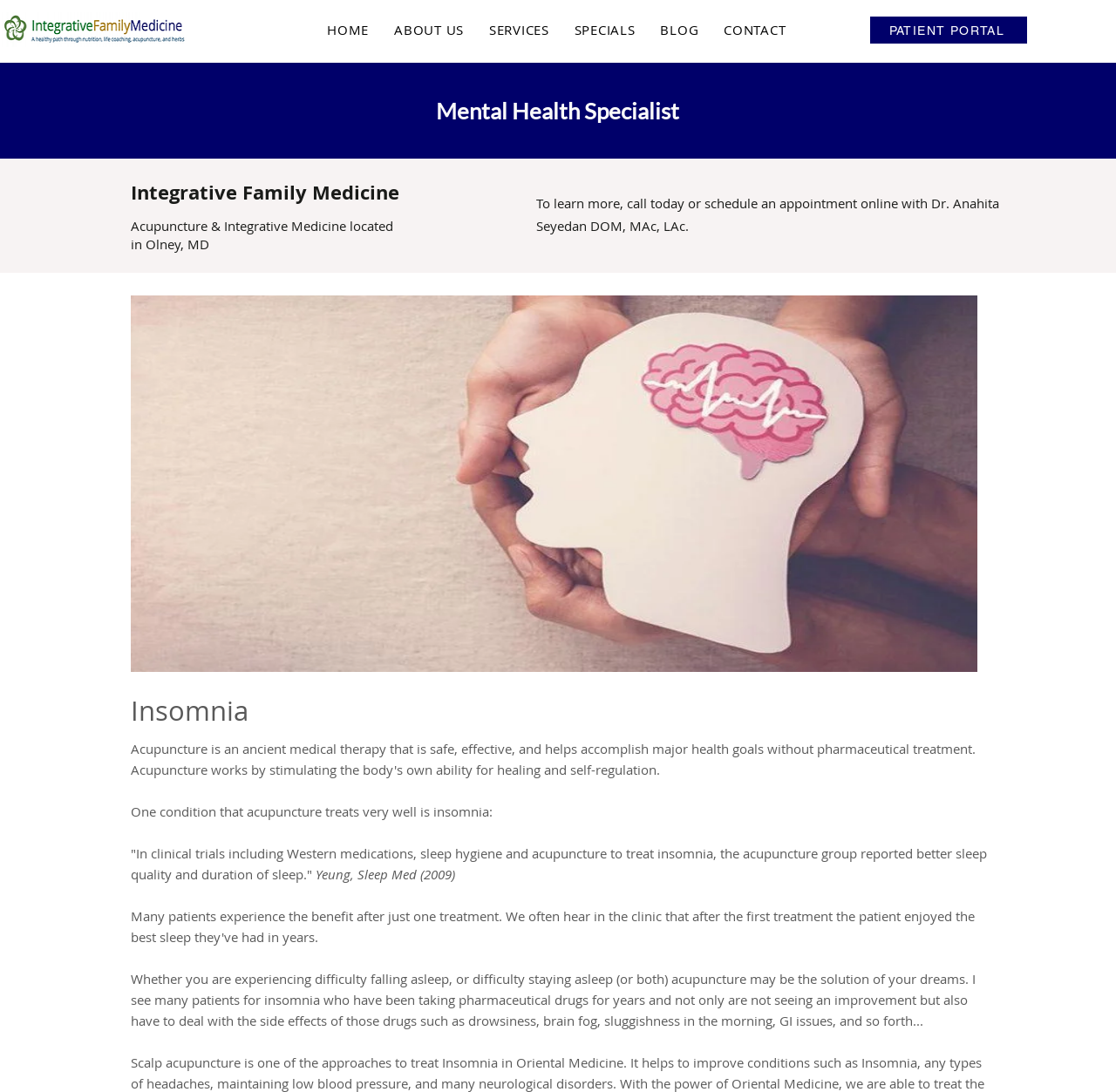Create a detailed description of the webpage's content and layout.

The webpage is about a mental health specialist, Dr. Anahita Seyedan, who practices integrative family medicine, including acupuncture and integrative medicine, in Olney, MD. At the top of the page, there is a navigation menu with links to different sections of the website, including "HOME", "ABOUT US", "SERVICES", "SPECIALS", "BLOG", and "CONTACT". 

Below the navigation menu, there is a prominent image related to mental health, taking up most of the width of the page. Above the image, there are three lines of text: "Mental Health Specialist", "Integrative Family Medicine", and "Acupuncture & Integrative Medicine located in Olney, MD". 

To the right of the image, there is a call-to-action text, encouraging visitors to learn more and schedule an appointment online. 

The main content of the page focuses on insomnia and how acupuncture can be an effective treatment for it. There are four paragraphs of text discussing the benefits of acupuncture in treating insomnia, including a quote from a clinical trial and a reference to a medical study. 

There is also a link to a patient portal and an image with a description related to the doctor's work, placed at the top-left corner of the page.